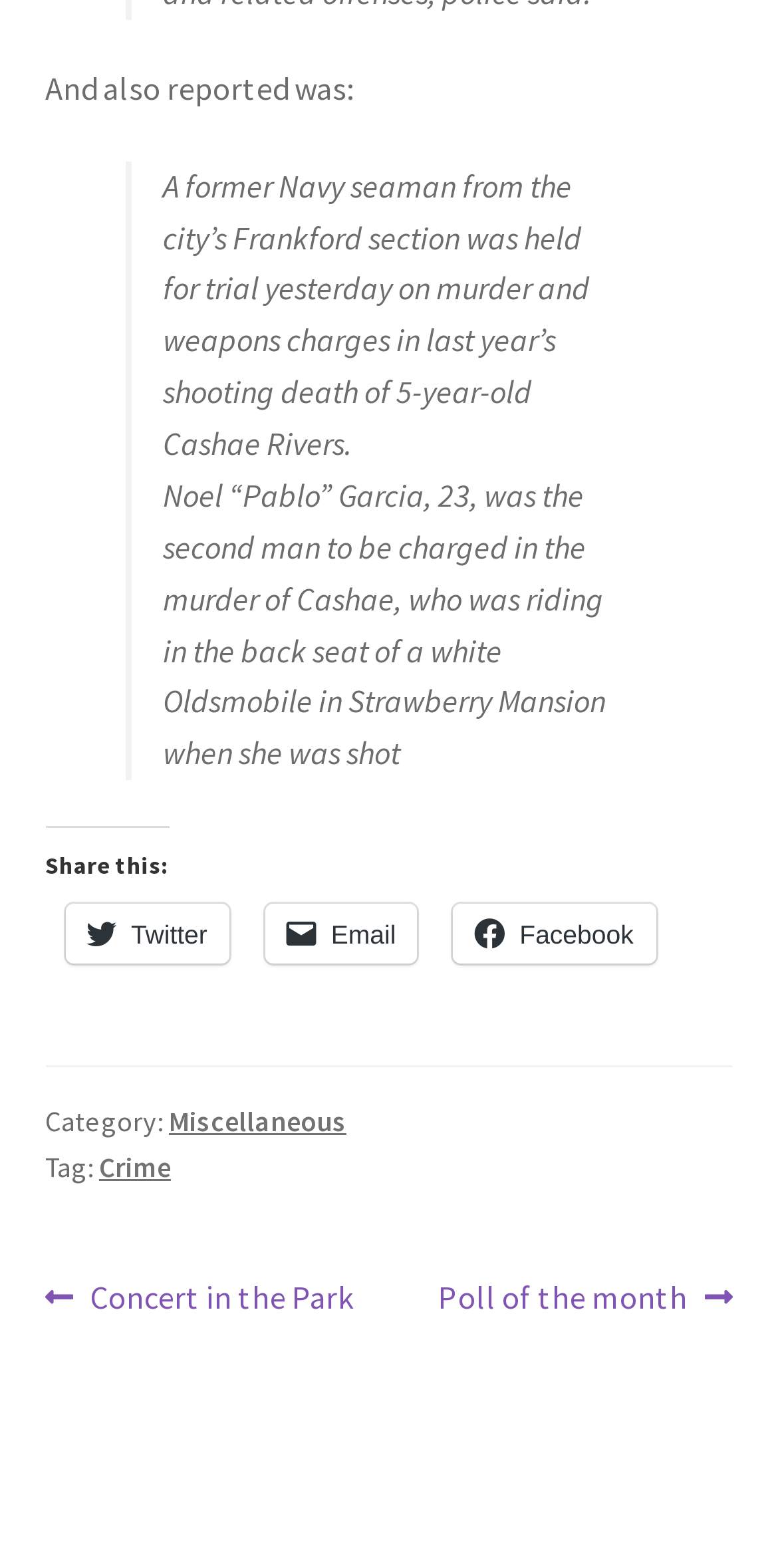Point out the bounding box coordinates of the section to click in order to follow this instruction: "Share this on Twitter".

[0.084, 0.577, 0.295, 0.615]